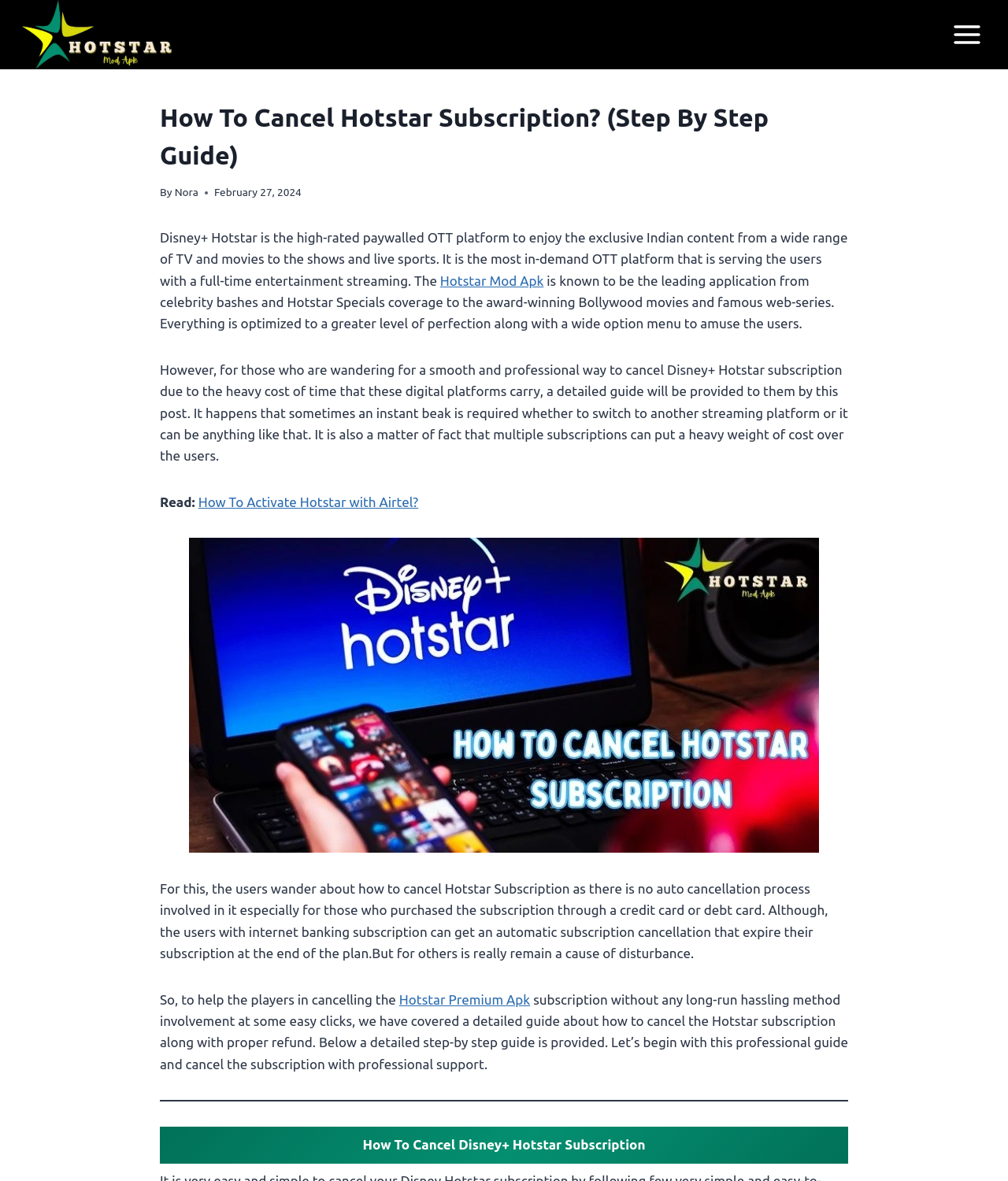Extract the primary header of the webpage and generate its text.

How To Cancel Hotstar Subscription? (Step By Step Guide)